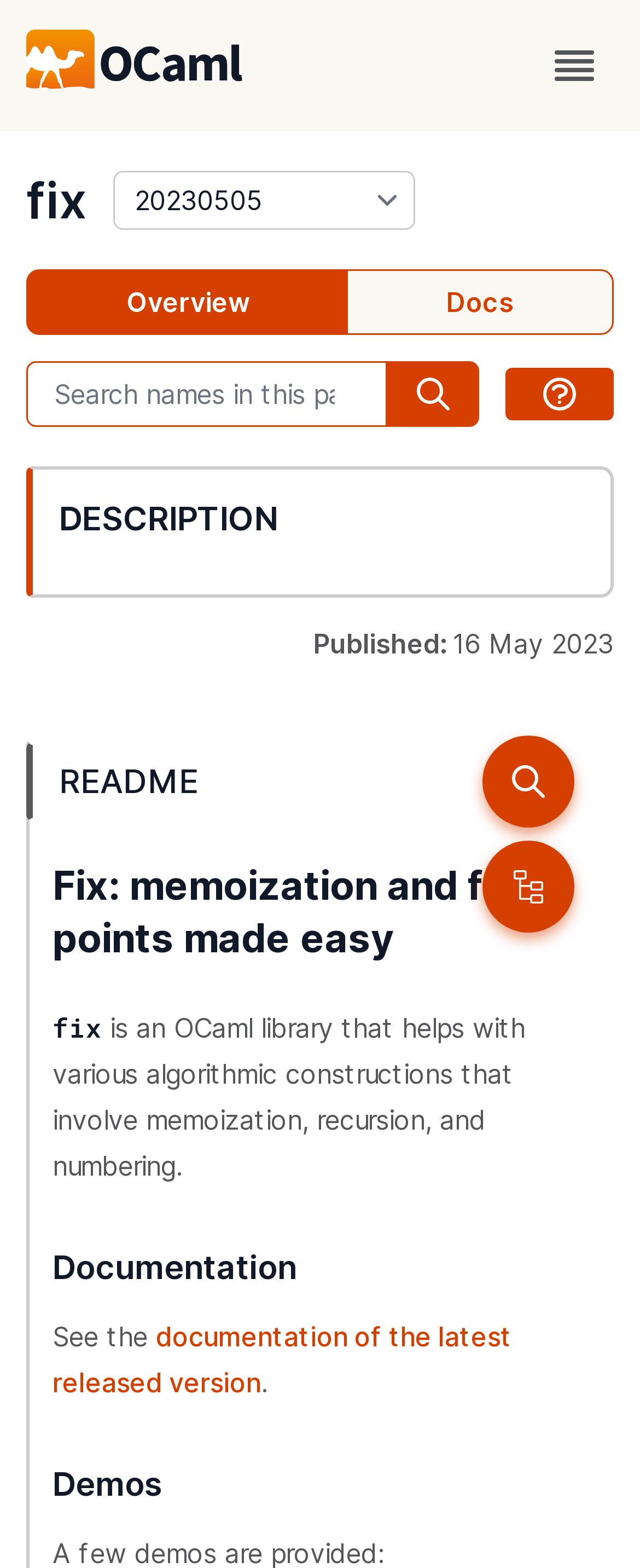Answer briefly with one word or phrase:
What is the purpose of the button on the top right corner?

Open menu